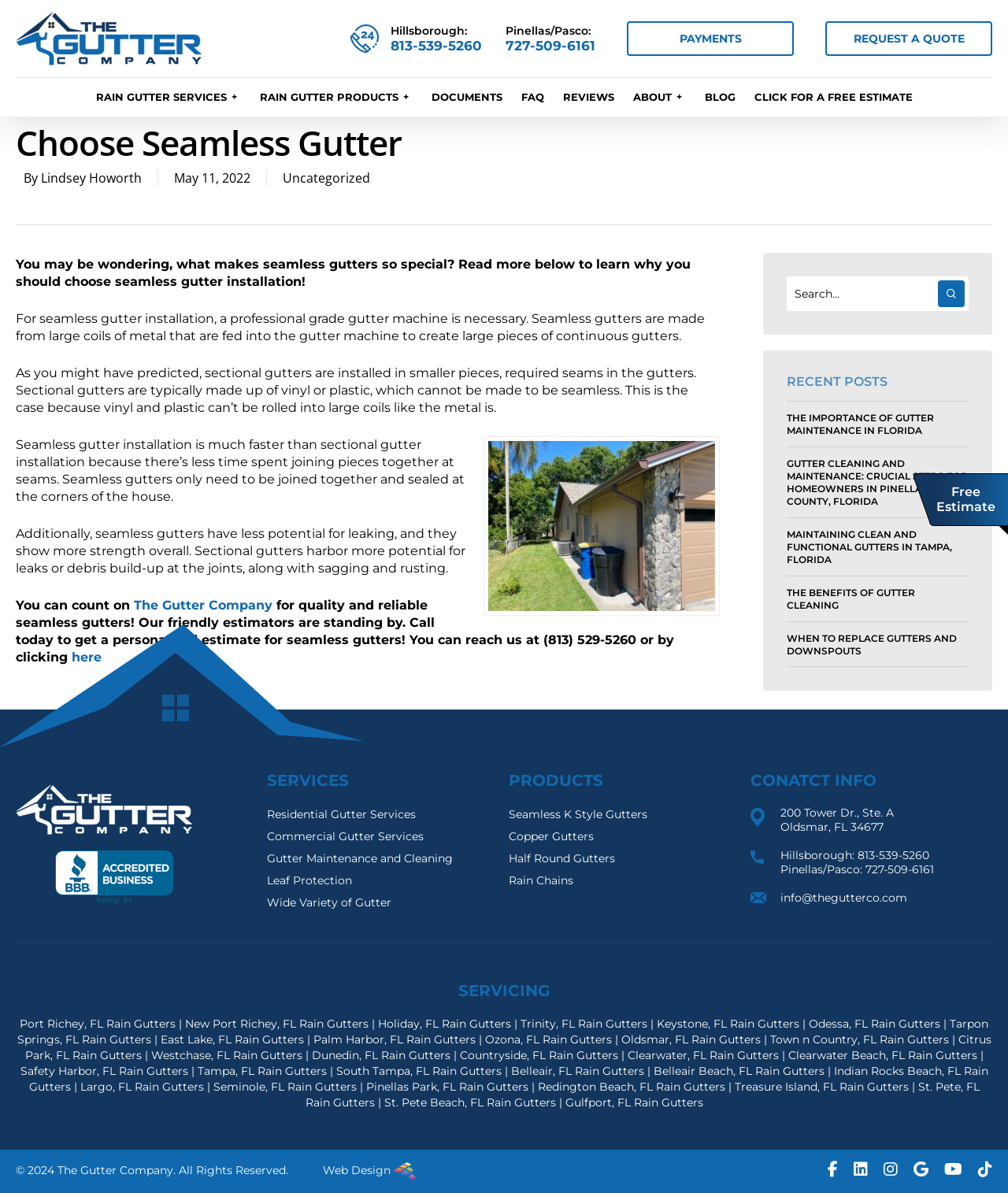Provide a thorough and detailed response to the question by examining the image: 
What is the phone number for Hillsborough area?

The phone number for Hillsborough area can be found in the top right corner of the webpage, under the 'Hillsborough:' section. It is also mentioned in the 'CONTACT INFO' section at the bottom of the webpage.